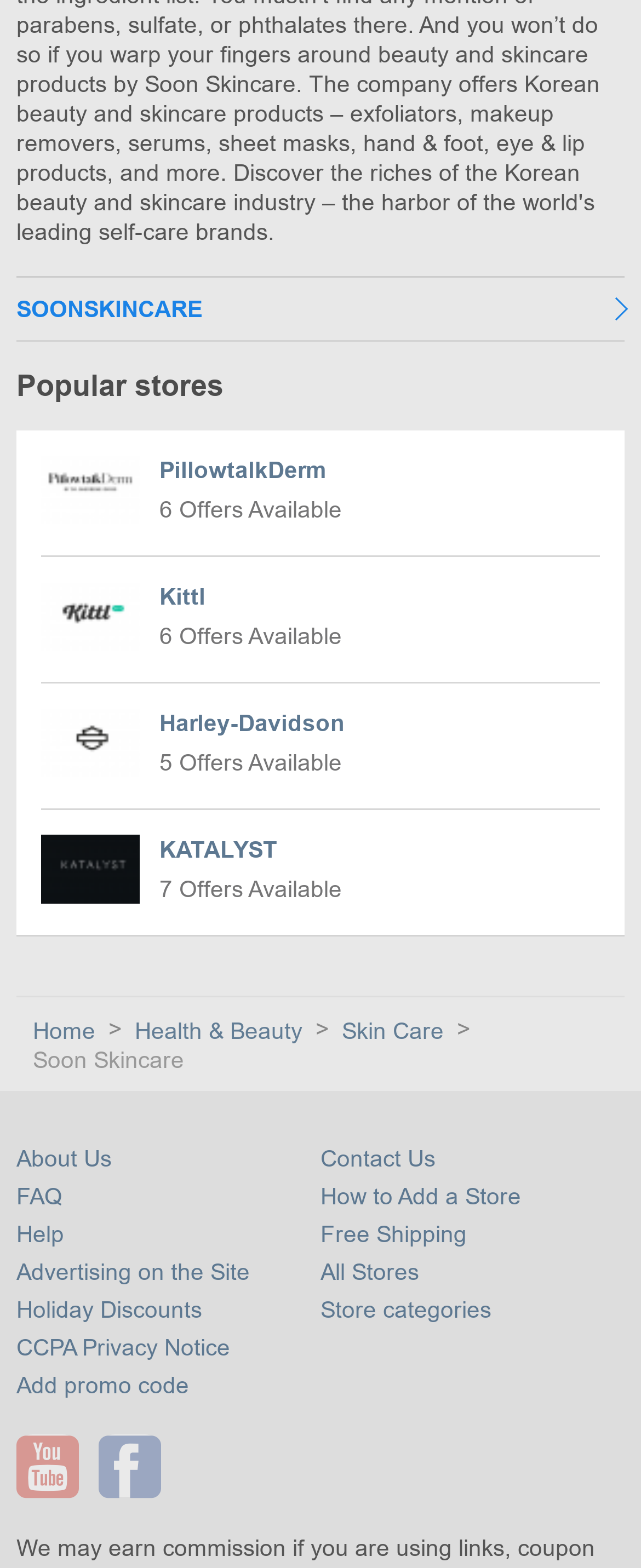Based on the image, provide a detailed response to the question:
What is the category of the store Soon Skincare?

I found the link 'Soon Skincare' under the 'Skin Care' category, which indicates that Soon Skincare belongs to the Skin Care category.